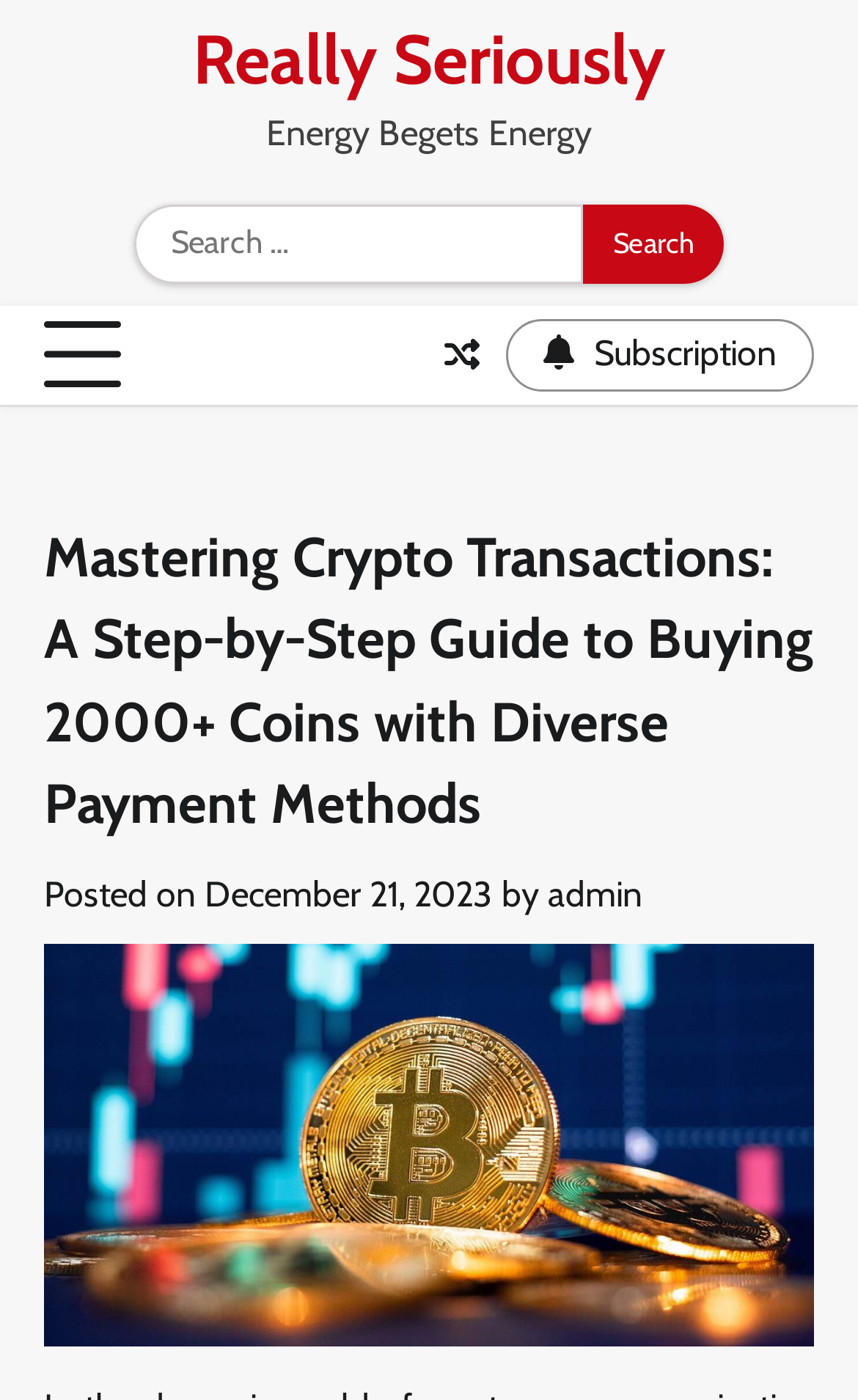Answer the question with a single word or phrase: 
What is the date of the latest article?

December 21, 2023